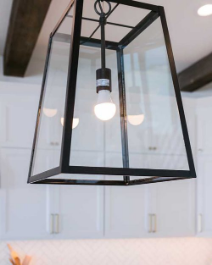Interpret the image and provide an in-depth description.

This image features a stylish pendant light with a rectangular glass shade and a black metal frame, hanging from the ceiling. The light illuminates a modern kitchen environment, complementing the contemporary design elements present in the space. The clear glass allows the bulb's glow to shine brightly, casting a warm atmosphere across the kitchen area. The backdrop showcases white cabinetry with sleek hardware, enhancing the overall aesthetic of sophistication and simplicity. This lighting fixture serves not only as a functional element but also as an attractive focal point in the room.